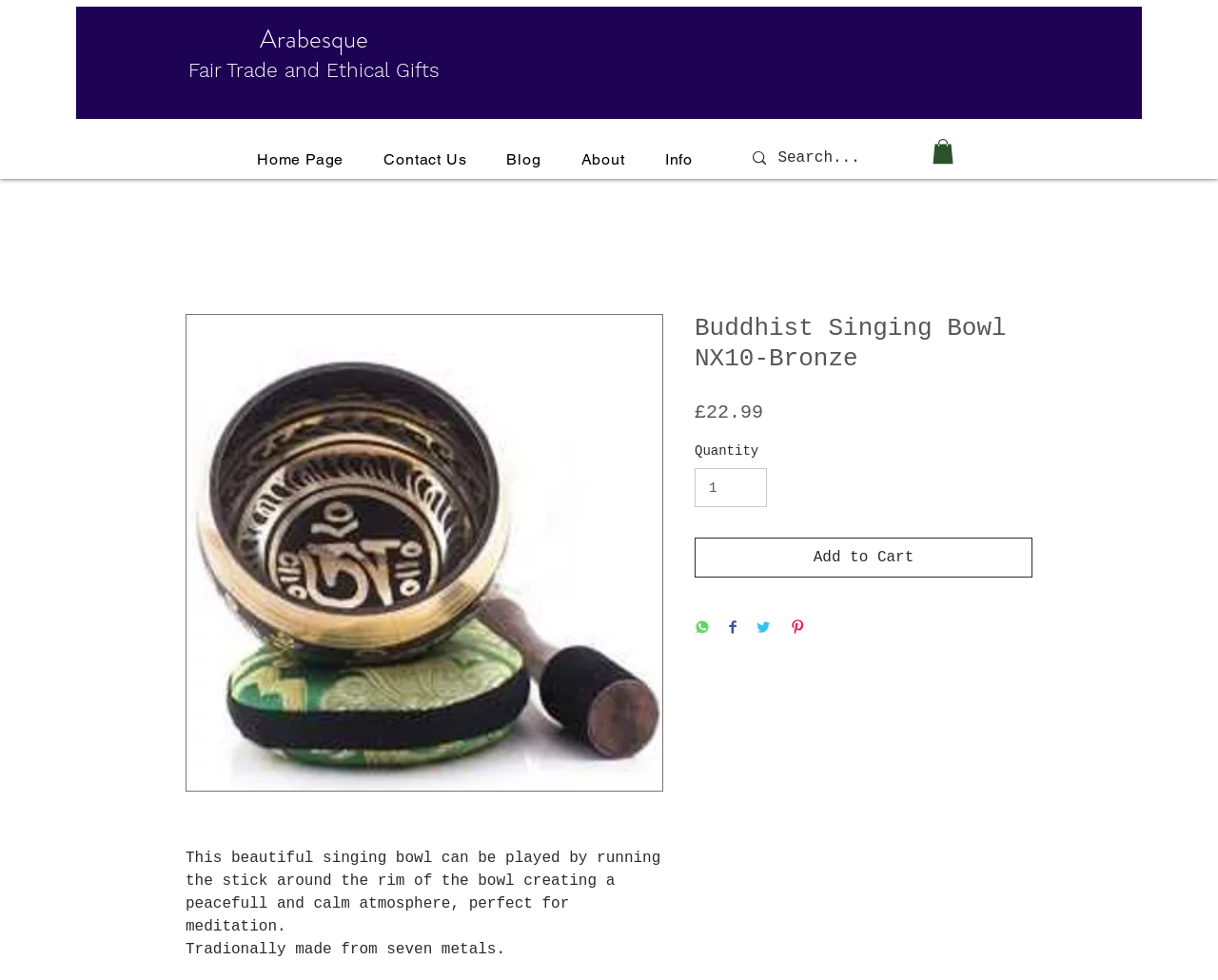Respond with a single word or short phrase to the following question: 
How can the singing bowl be played?

By running the stick around the rim